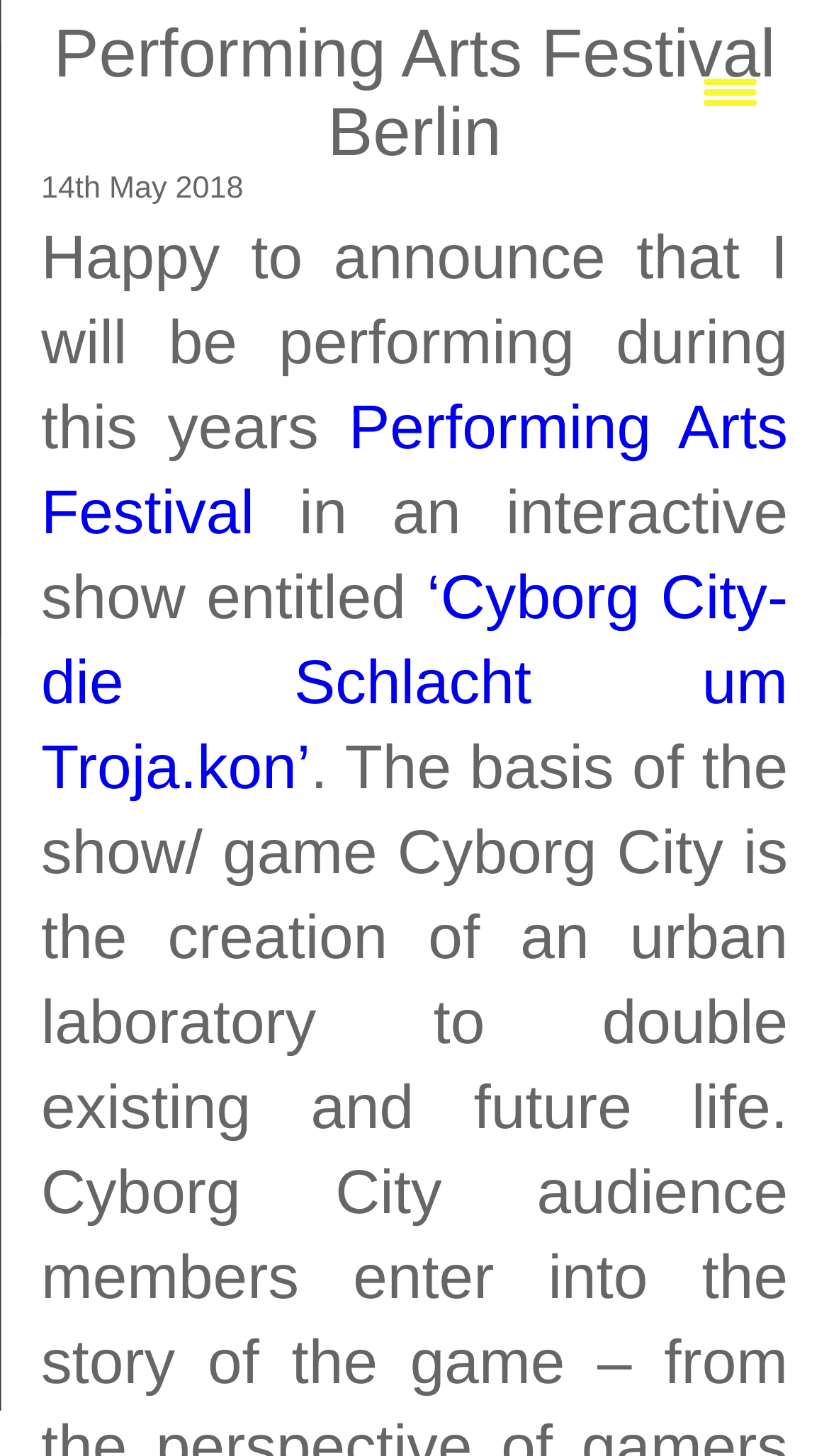Bounding box coordinates are given in the format (top-left x, top-left y, bottom-right x, bottom-right y). All values should be floating point numbers between 0 and 1. Provide the bounding box coordinate for the UI element described as: Performing Arts Festival

[0.05, 0.272, 0.95, 0.377]